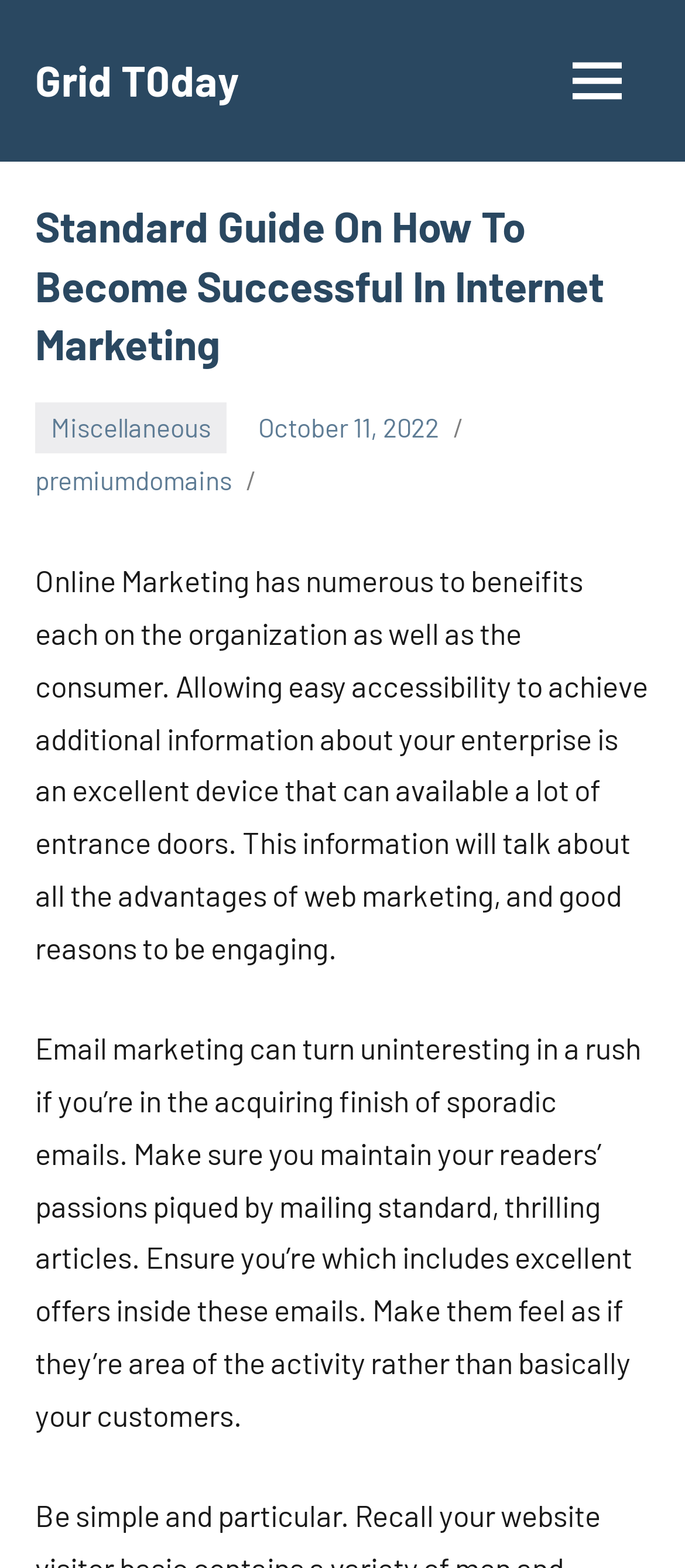Identify the bounding box coordinates for the UI element described as: "October 11, 2022".

[0.377, 0.263, 0.641, 0.283]